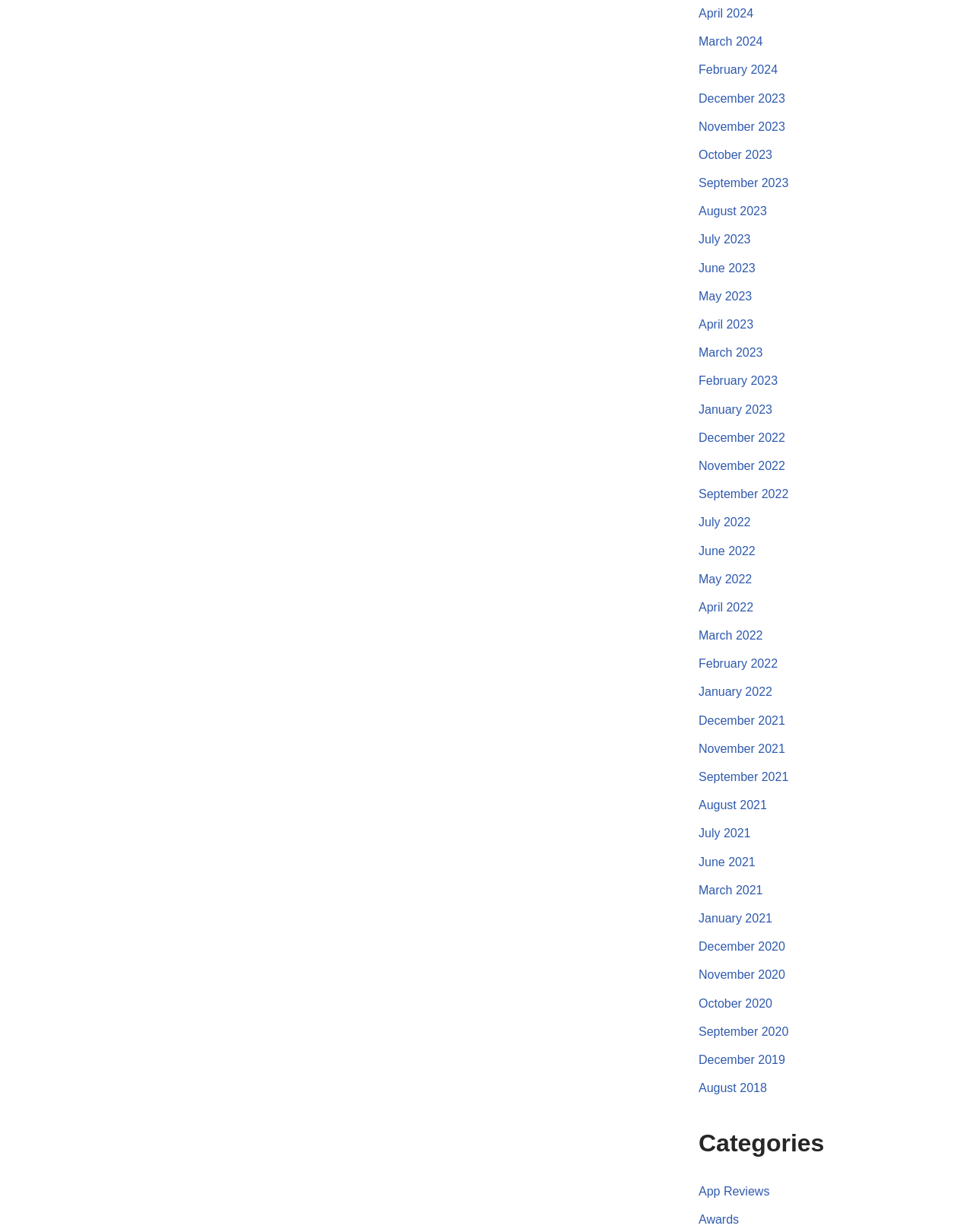Please reply to the following question using a single word or phrase: 
What is the latest month listed?

April 2024